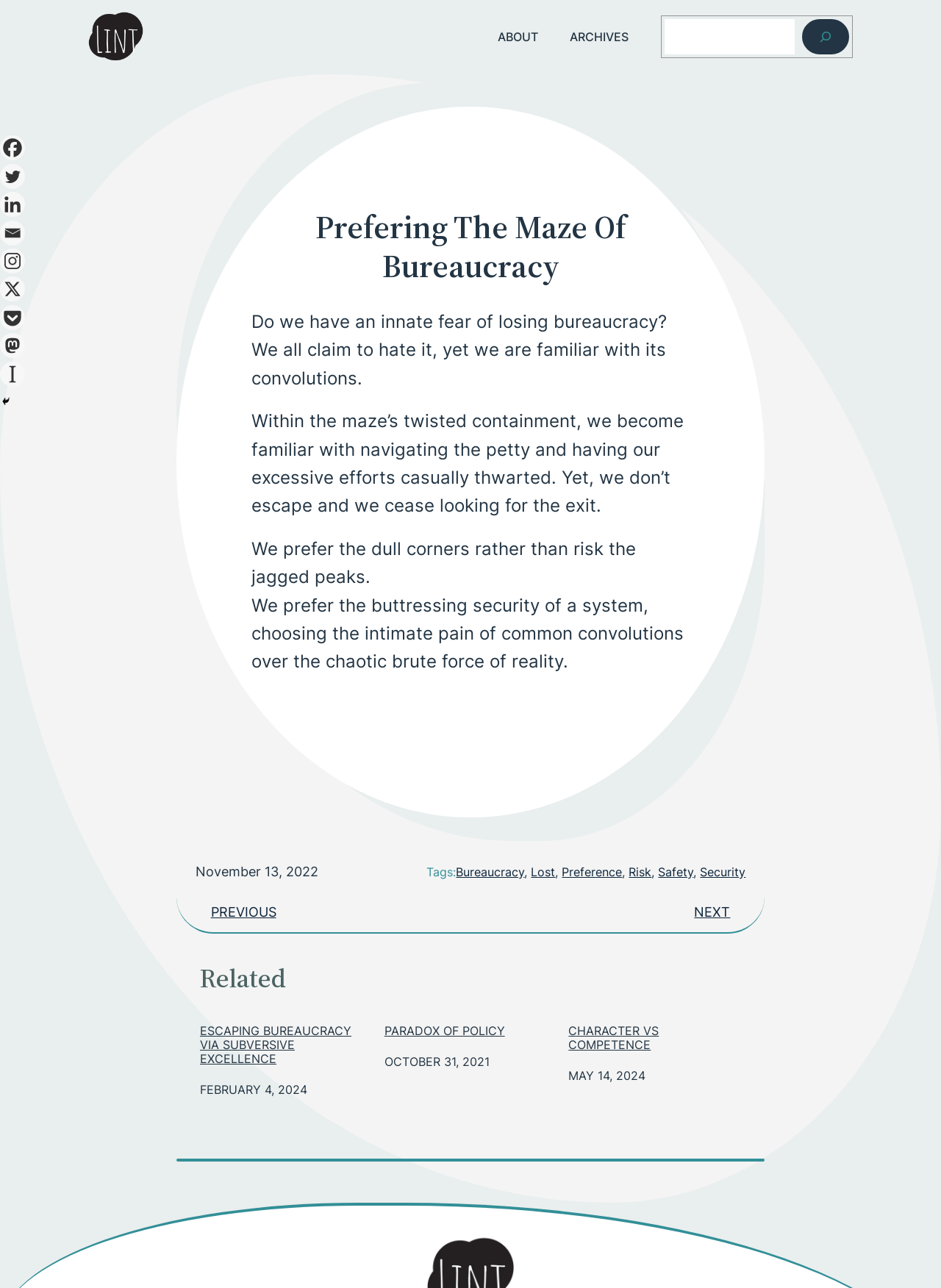Please answer the following question using a single word or phrase: 
What is the name of the website?

Belly Button Lint